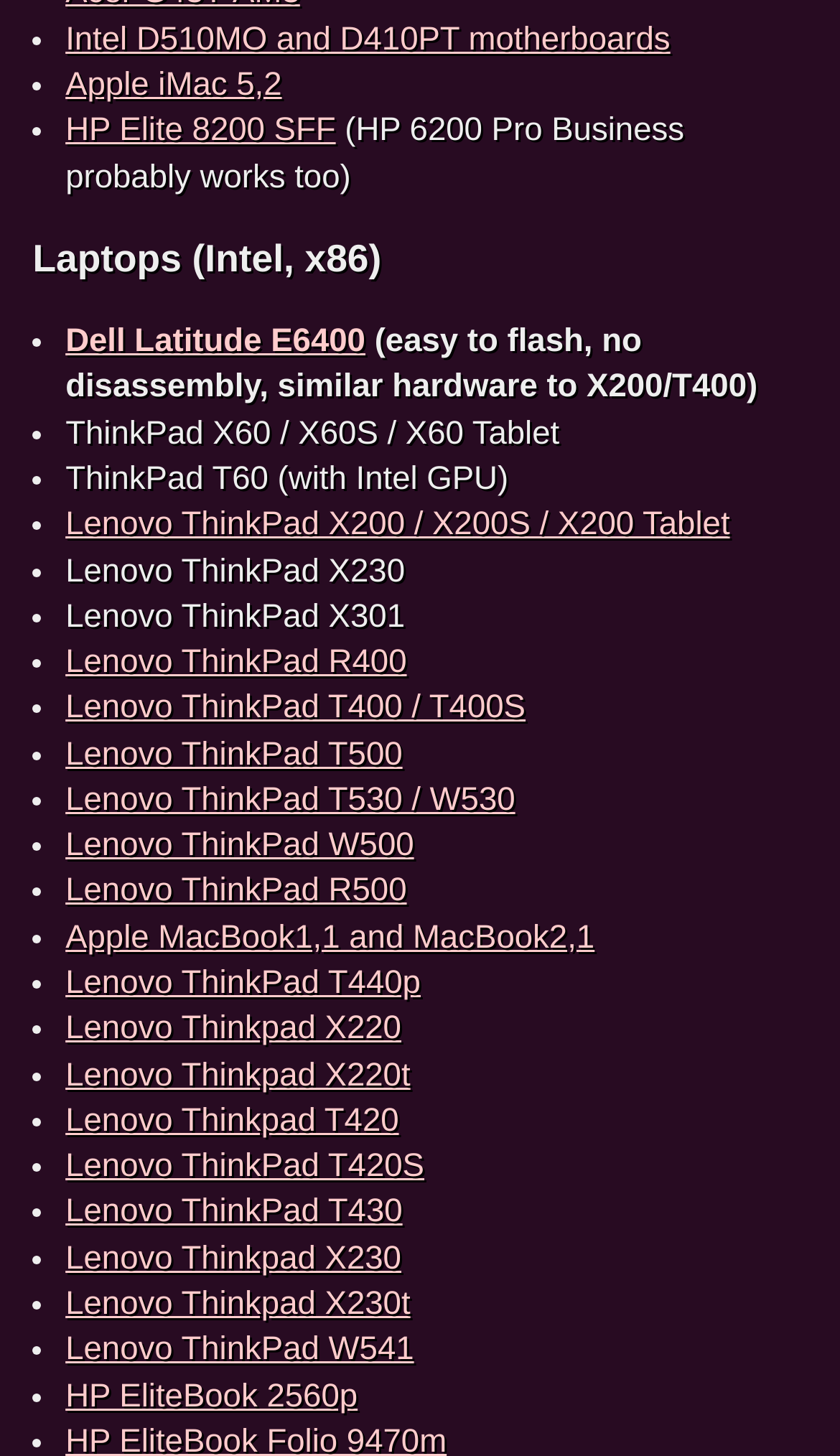Predict the bounding box coordinates of the UI element that matches this description: "Intel D510MO and D410PT motherboards". The coordinates should be in the format [left, top, right, bottom] with each value between 0 and 1.

[0.078, 0.046, 0.798, 0.071]